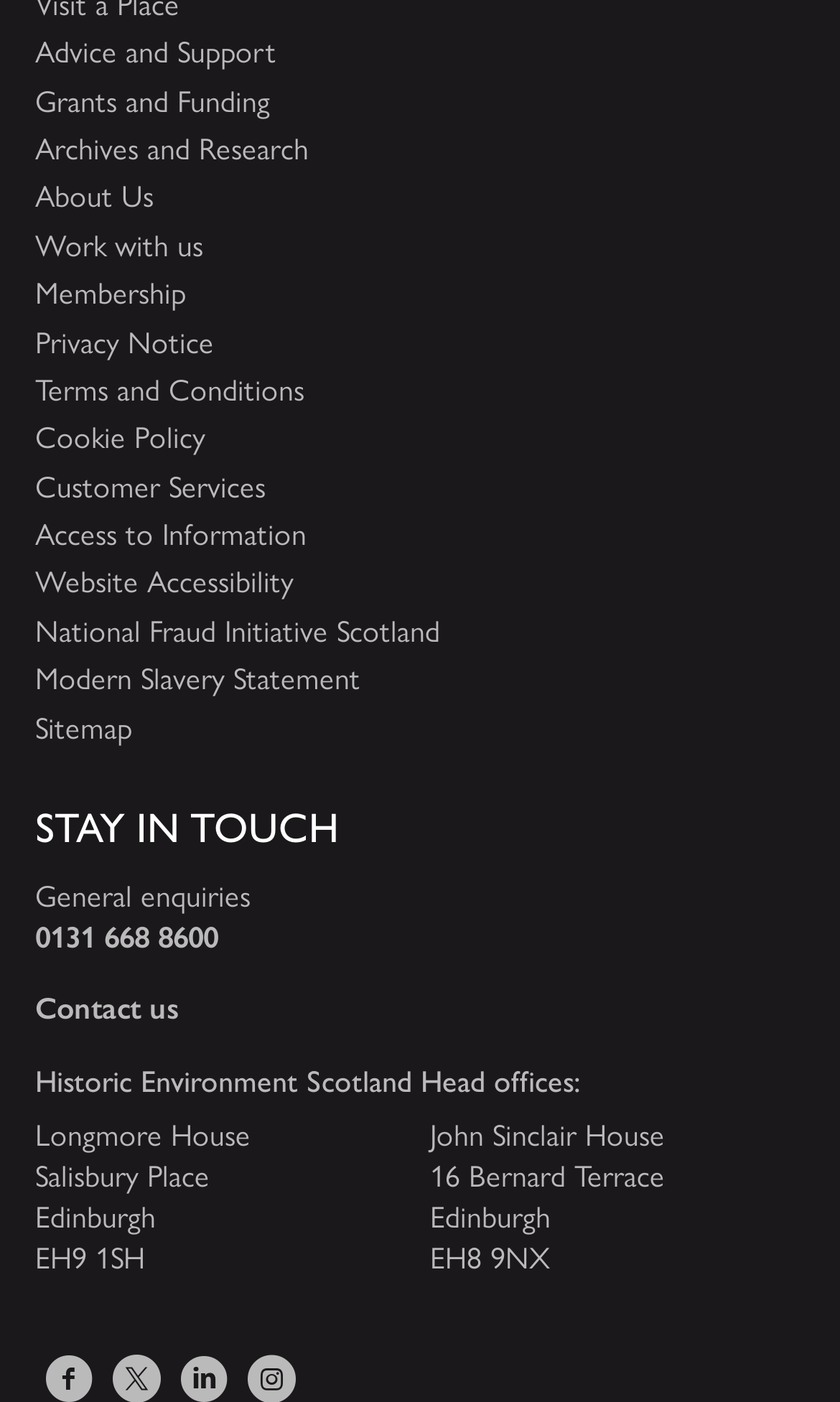Are there any links related to customer service on this webpage?
Give a single word or phrase as your answer by examining the image.

Yes